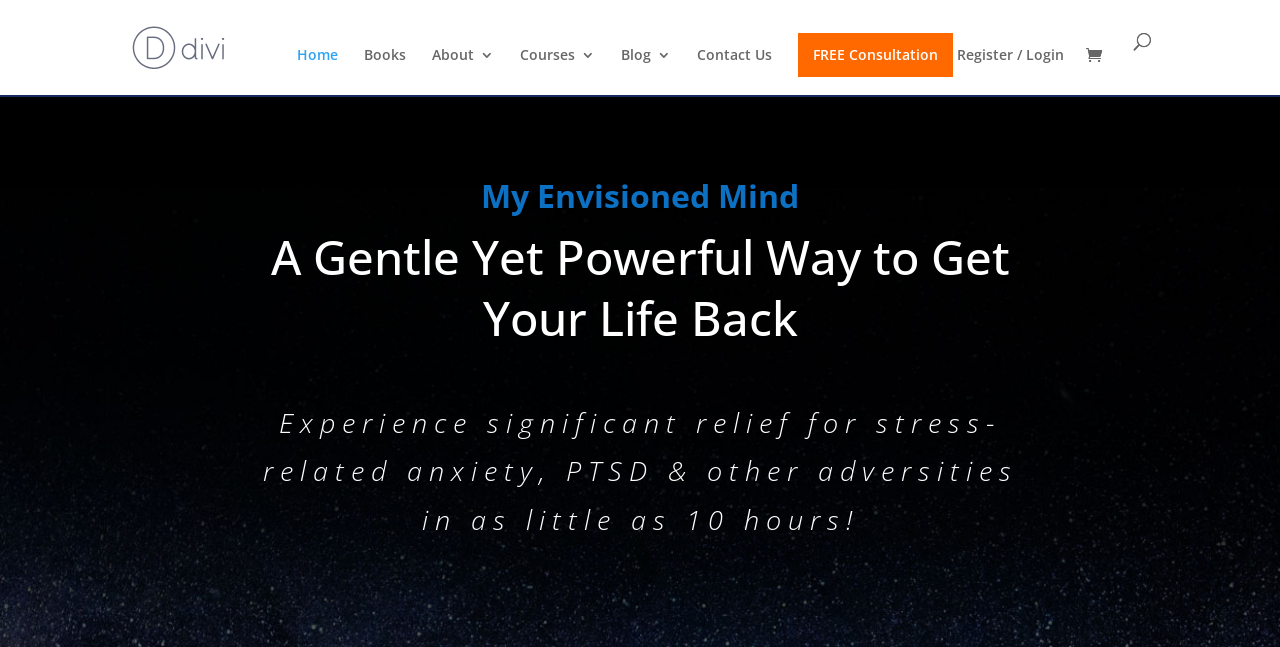Determine the bounding box coordinates of the clickable element to complete this instruction: "Explore the Blog". Provide the coordinates in the format of four float numbers between 0 and 1, [left, top, right, bottom].

[0.485, 0.074, 0.524, 0.147]